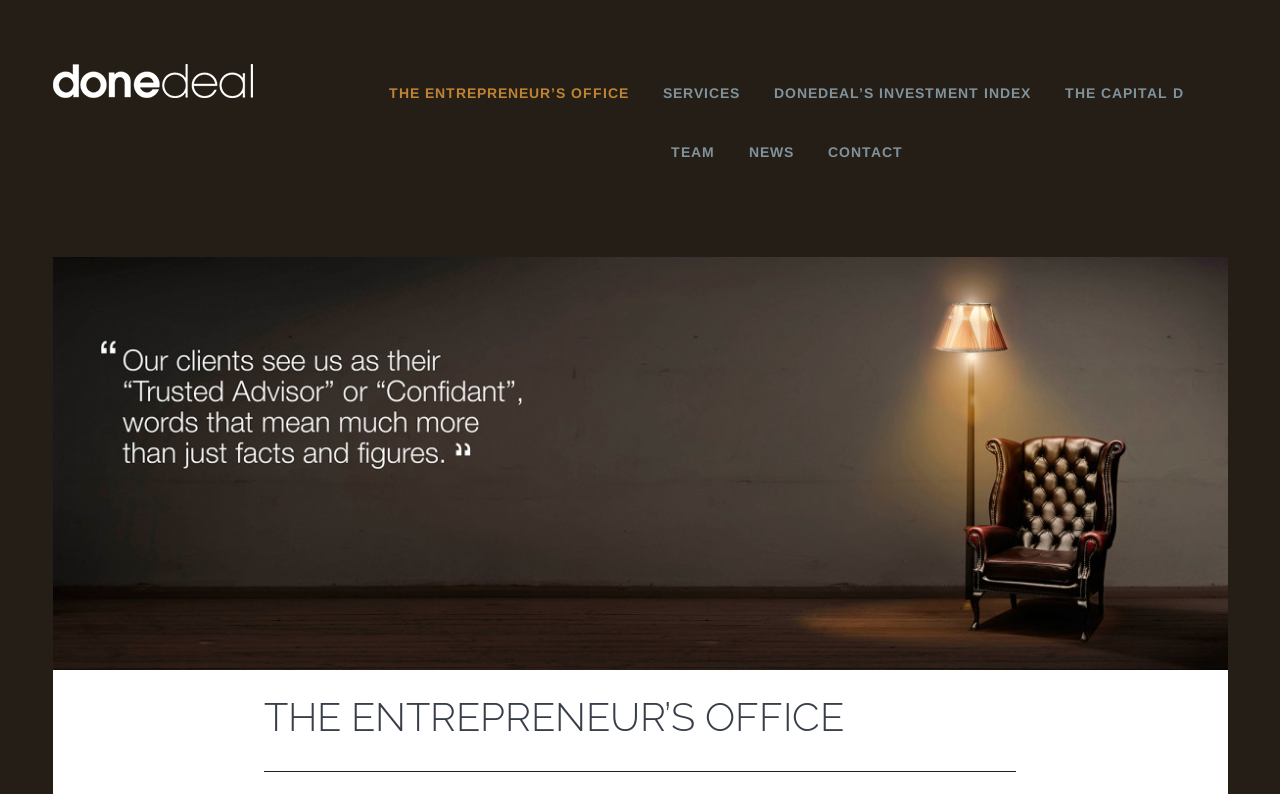Find the bounding box coordinates for the area that must be clicked to perform this action: "view SERVICES".

[0.507, 0.106, 0.59, 0.13]